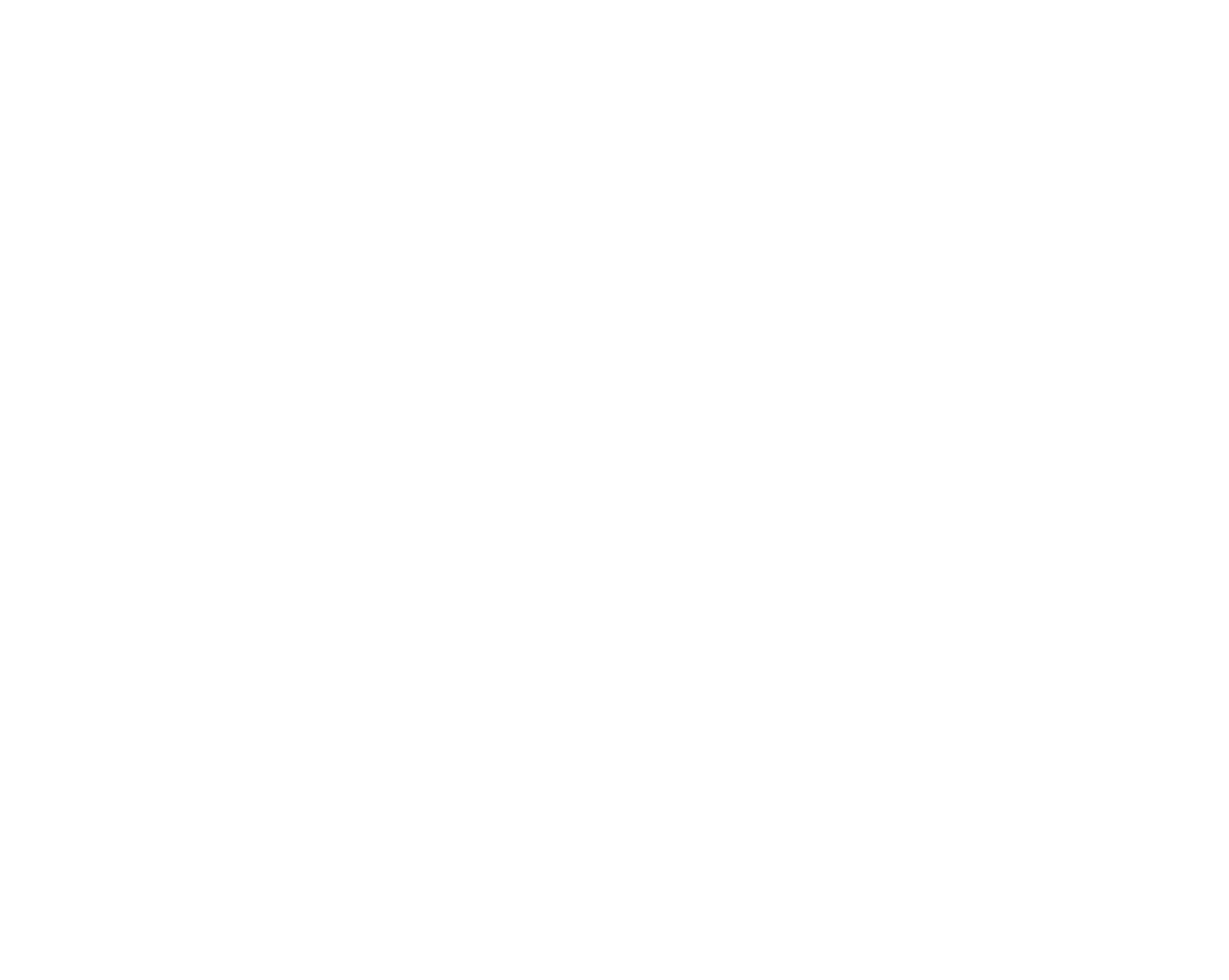Show the bounding box coordinates for the element that needs to be clicked to execute the following instruction: "Follow me on Social Media". Provide the coordinates in the form of four float numbers between 0 and 1, i.e., [left, top, right, bottom].

[0.687, 0.785, 0.859, 0.818]